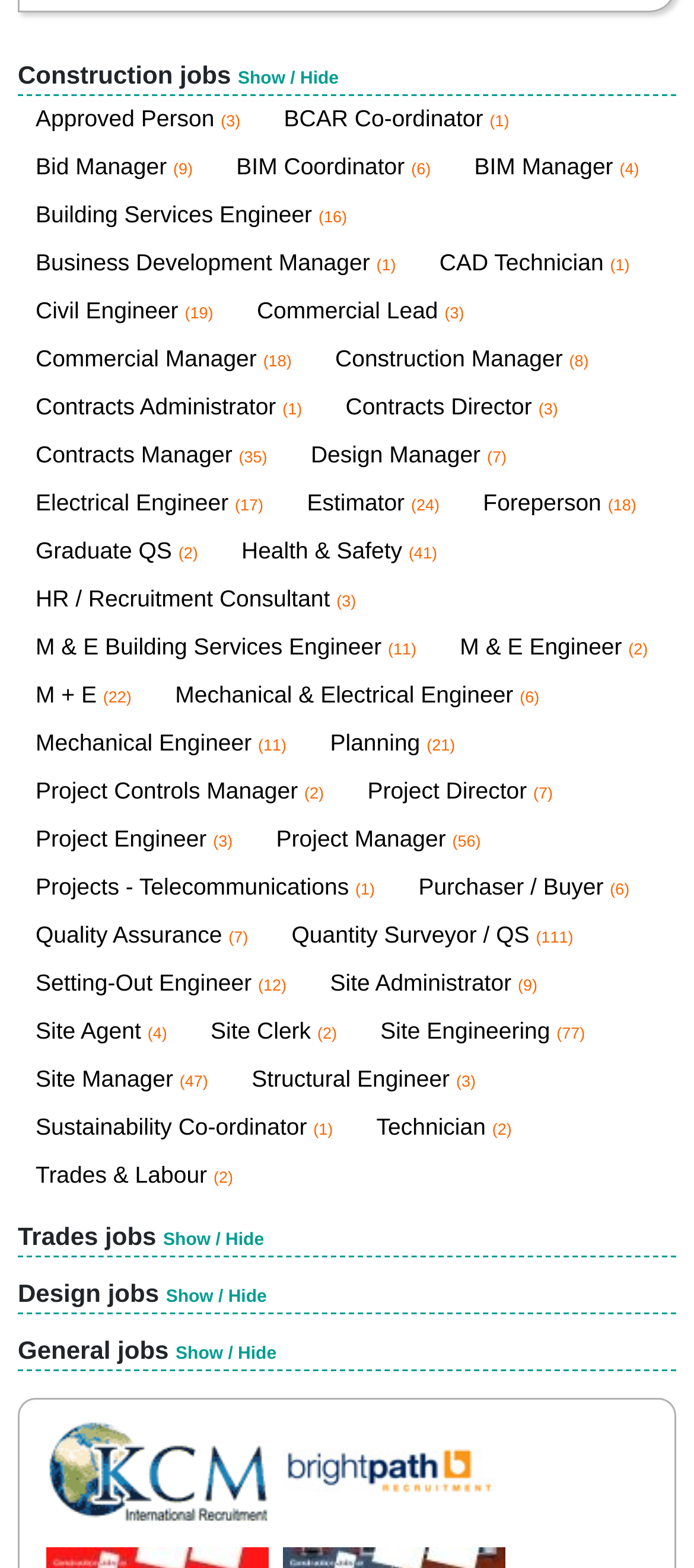What is the last job category listed?
Using the picture, provide a one-word or short phrase answer.

General jobs